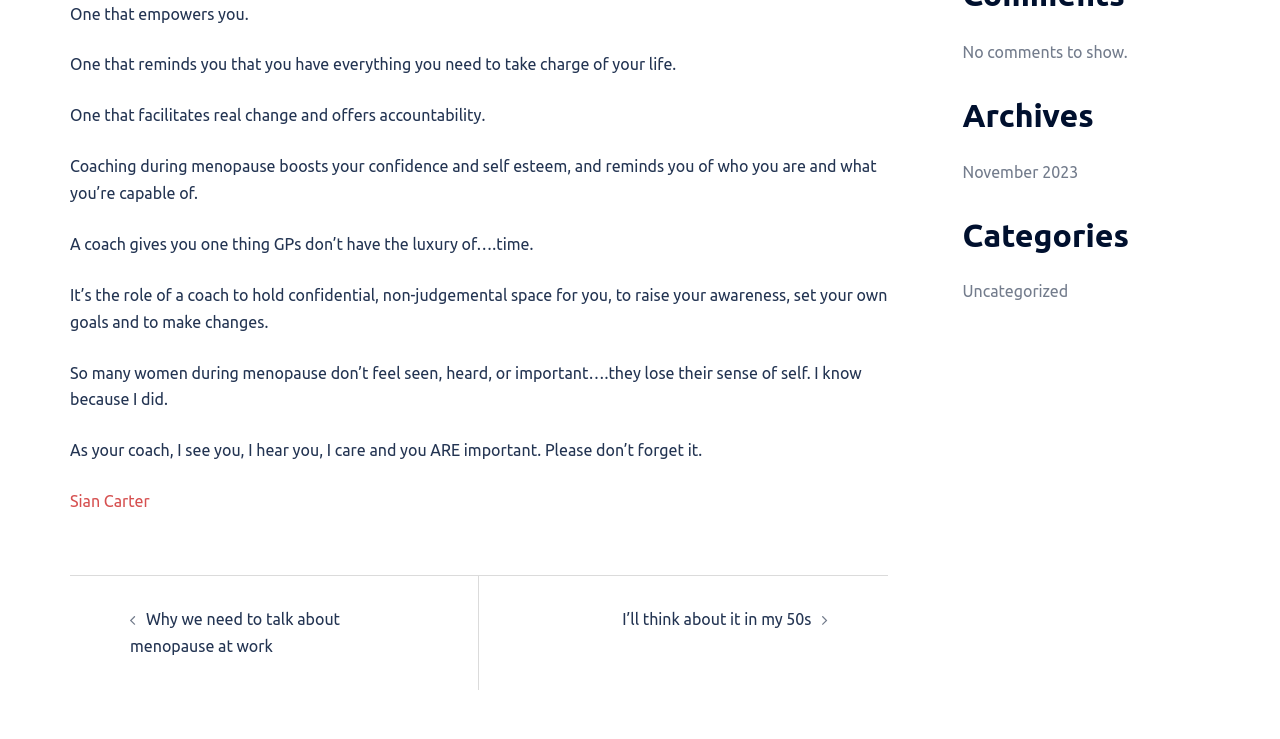Identify the bounding box for the UI element described as: "November 2023". Ensure the coordinates are four float numbers between 0 and 1, formatted as [left, top, right, bottom].

[0.752, 0.22, 0.842, 0.245]